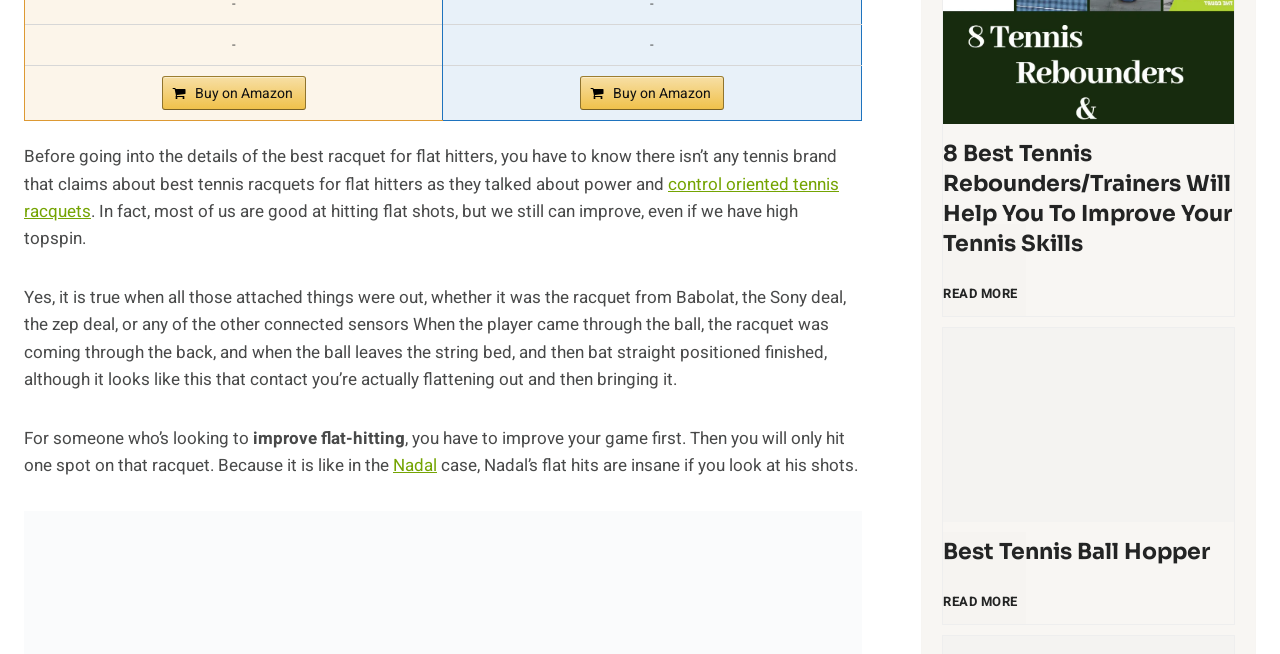Please indicate the bounding box coordinates for the clickable area to complete the following task: "Explore 'control oriented tennis racquets'". The coordinates should be specified as four float numbers between 0 and 1, i.e., [left, top, right, bottom].

[0.019, 0.262, 0.655, 0.342]